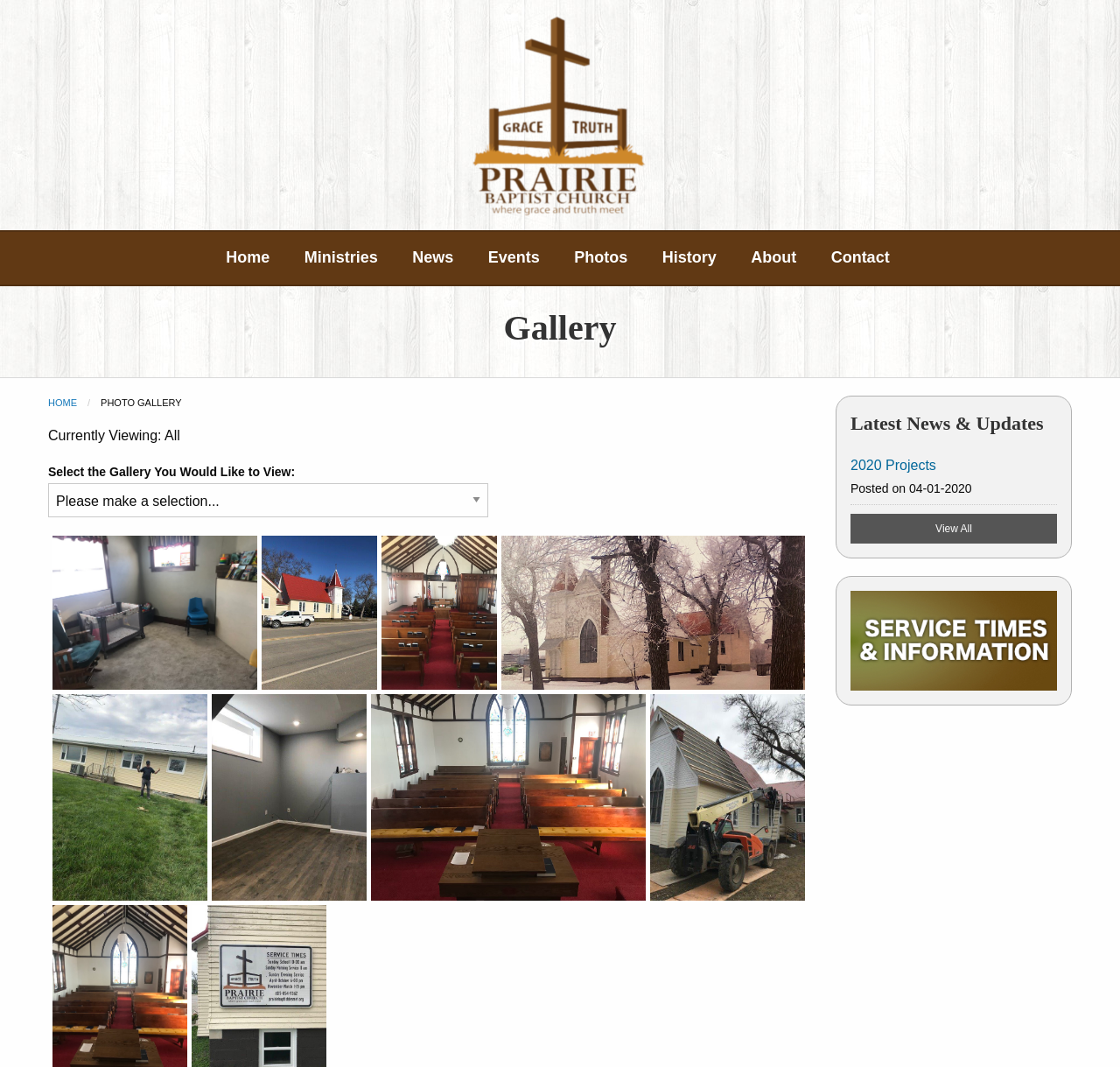Using the information in the image, give a detailed answer to the following question: What is the navigation path?

I looked at the navigation section and found the text 'You are here:' followed by the links 'HOME' and 'PHOTO GALLERY', which indicates the navigation path.